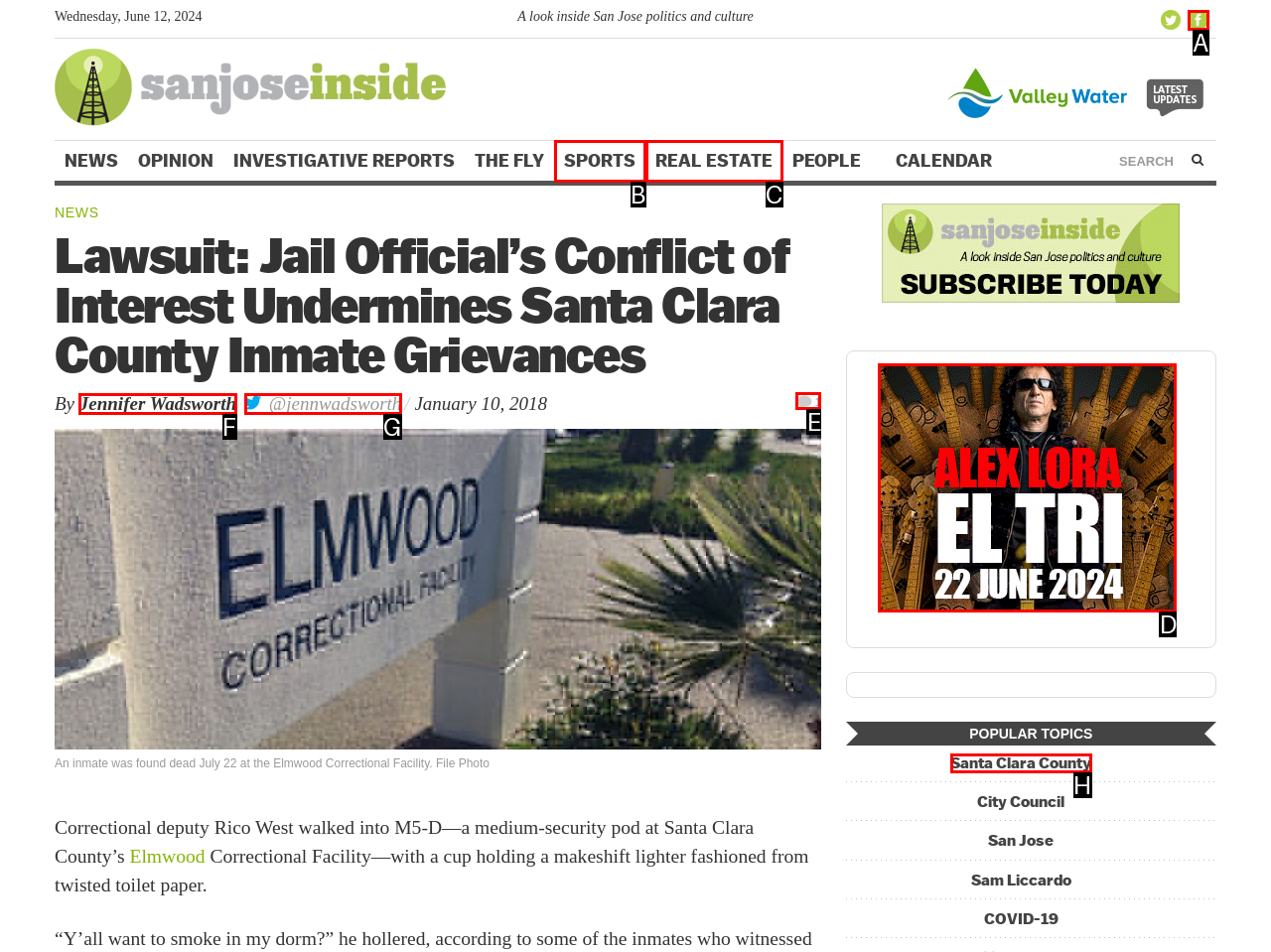Choose the HTML element that best fits the description: Santa Clara County. Answer with the option's letter directly.

H